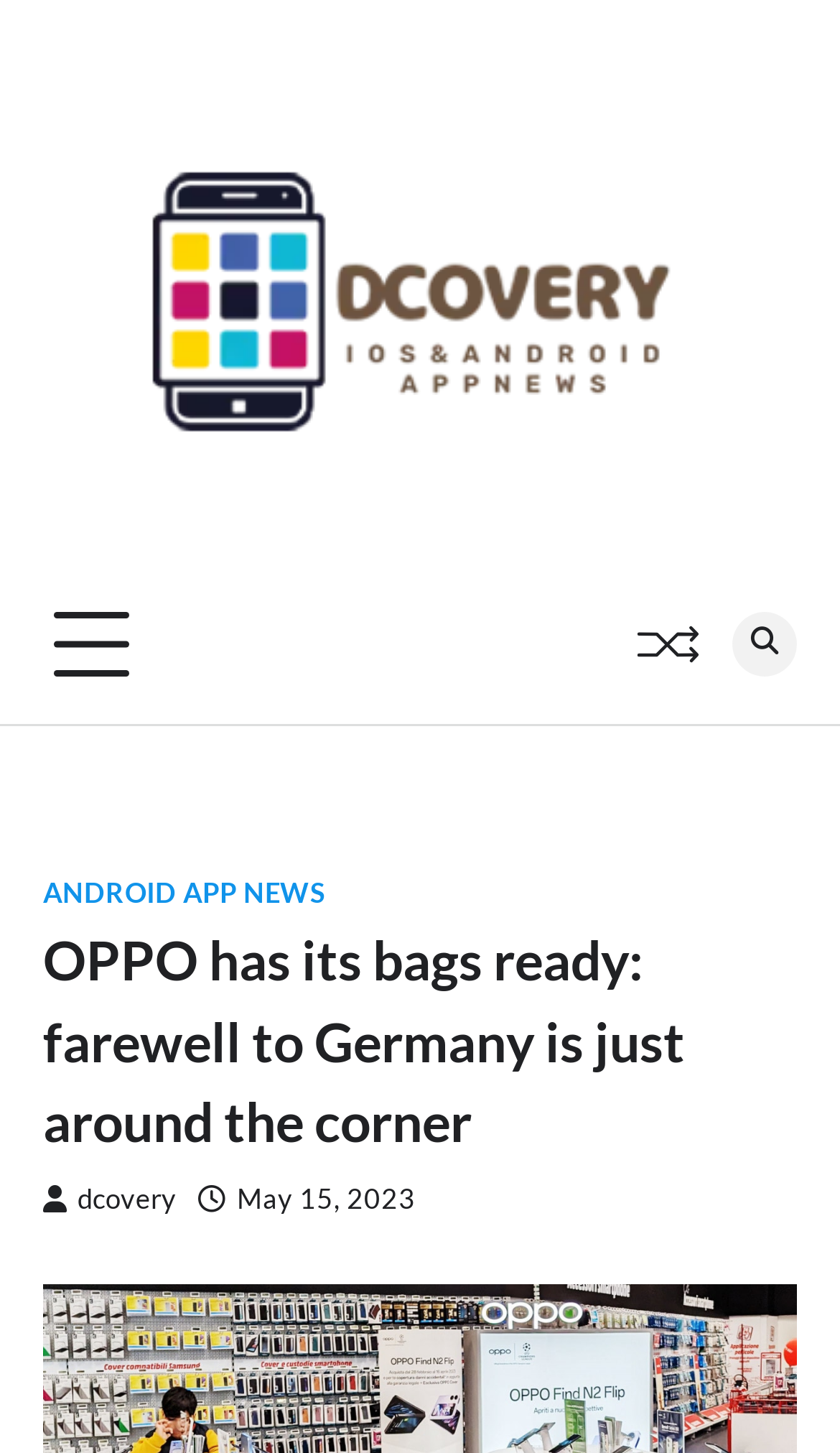Construct a comprehensive caption that outlines the webpage's structure and content.

The webpage appears to be a news article or blog post about OPPO's situation in the European smartphone market. At the top of the page, there is a header section that contains the title "OPPO has its bags ready: farewell to Germany is just around the corner" and a link to the website "Dcovery" with a corresponding image. 

Below the header section, there is a button on the left side, and on the right side, there are two links, one with an image and another with a font awesome icon. 

Further down, there is a section with a heading "ANDROID APP NEWS" and a subheading that appears to be the same as the title of the article. Below this, there are two links, one with a font awesome icon and another with the date "May 15, 2023". The date is also marked as a time element.